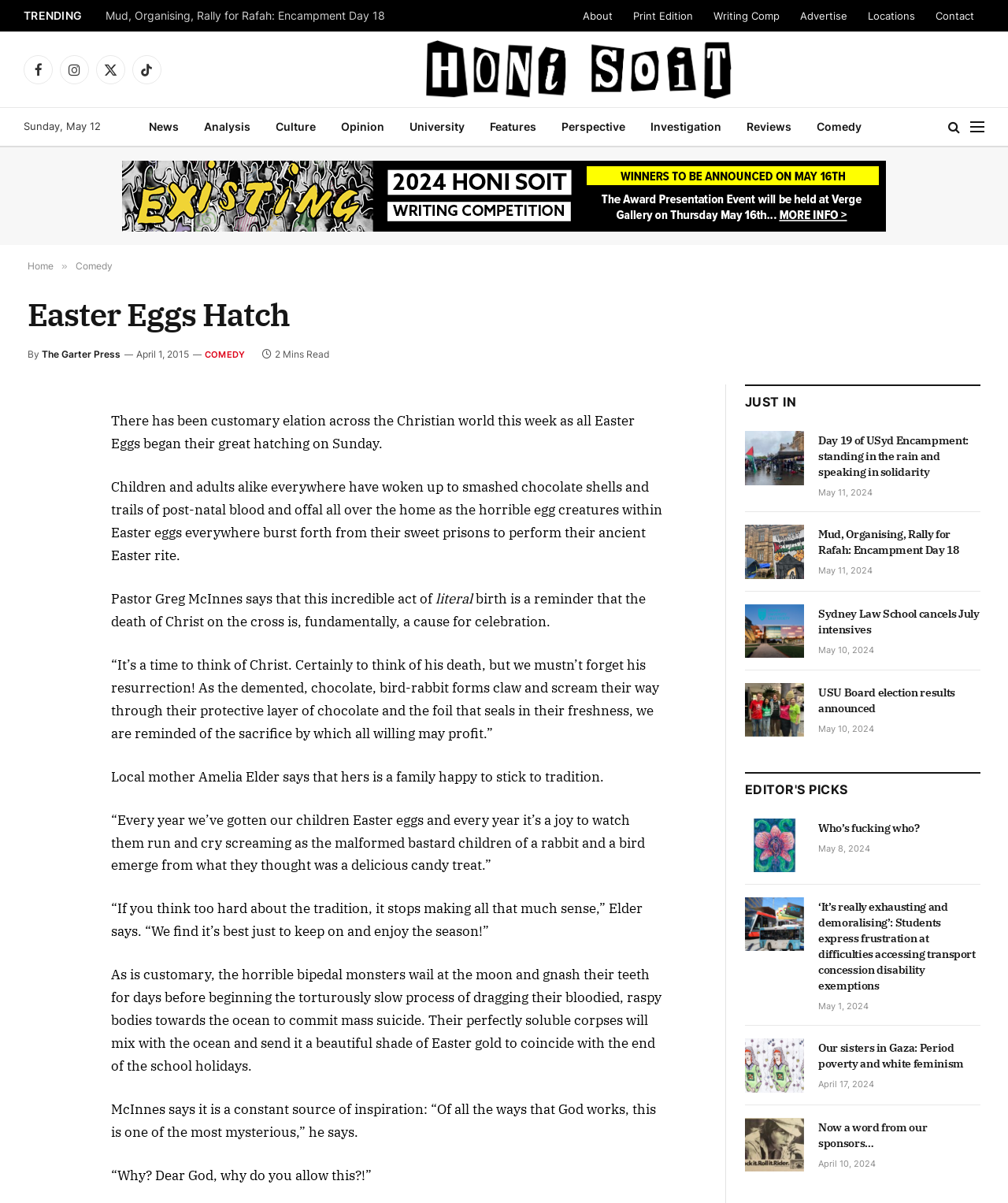Please answer the following question using a single word or phrase: 
What is the name of the pastor mentioned in the article?

Greg McInnes